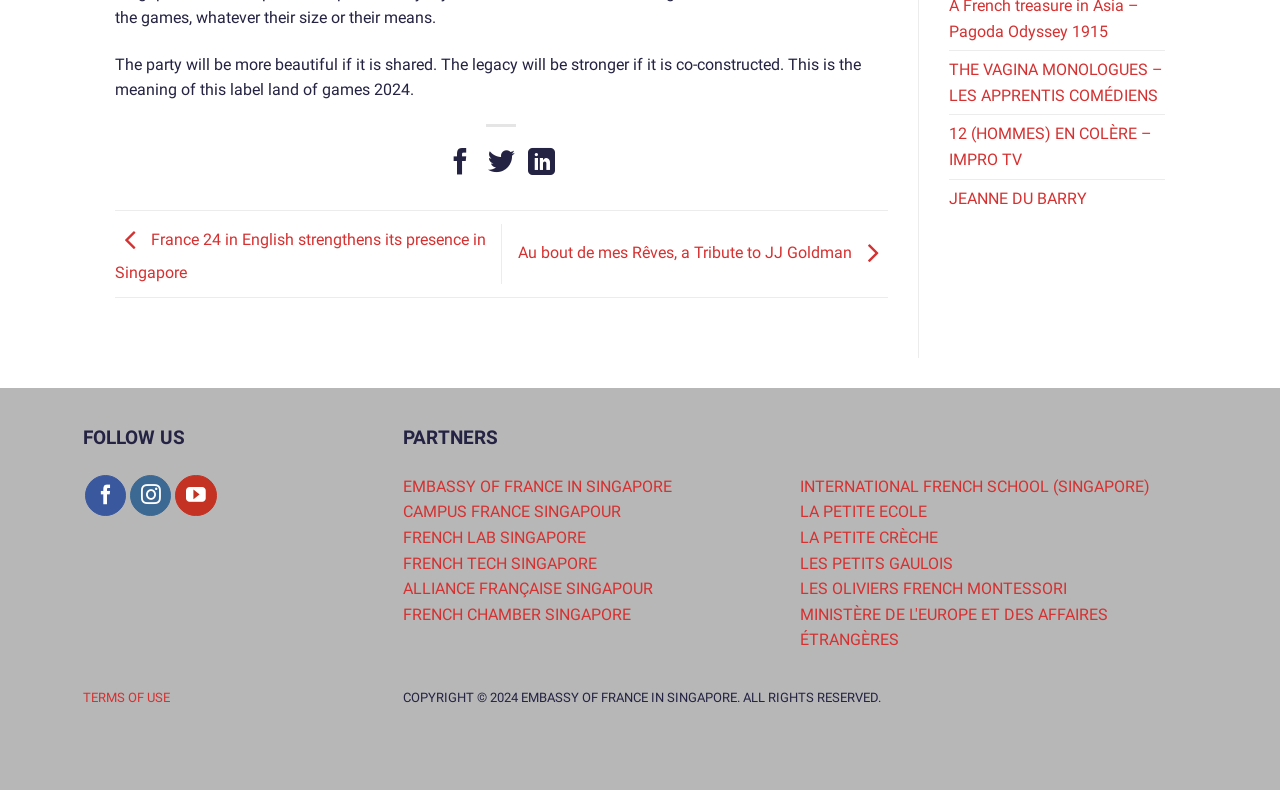Please find the bounding box for the following UI element description. Provide the coordinates in (top-left x, top-left y, bottom-right x, bottom-right y) format, with values between 0 and 1: FRENCH MONTESSORI

[0.702, 0.733, 0.837, 0.757]